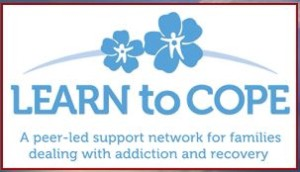Provide a brief response to the question using a single word or phrase: 
What is the focus of the organization 'Learn to Cope'?

Addiction and recovery